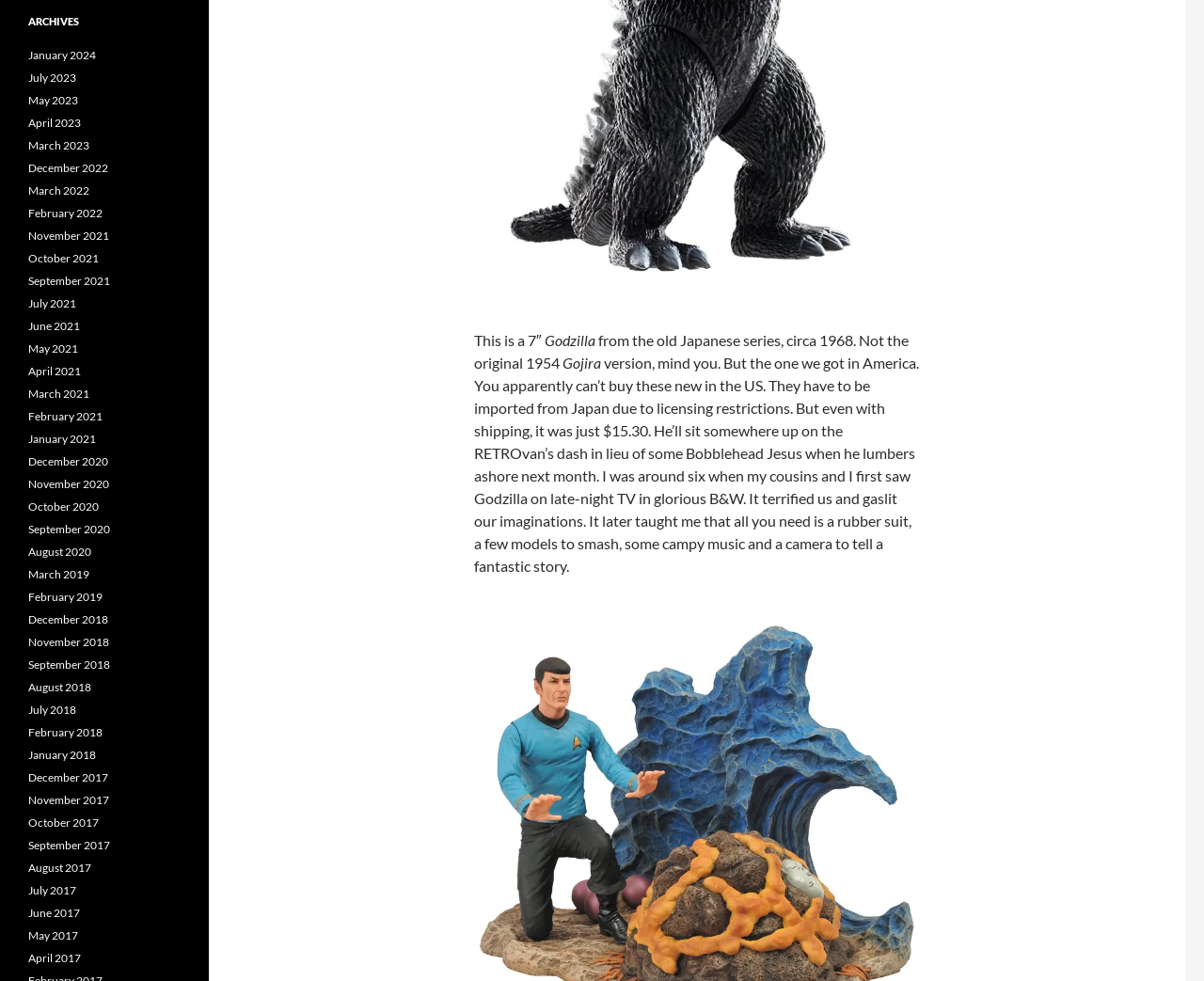Show the bounding box coordinates for the HTML element as described: "March 2021".

[0.023, 0.394, 0.074, 0.408]